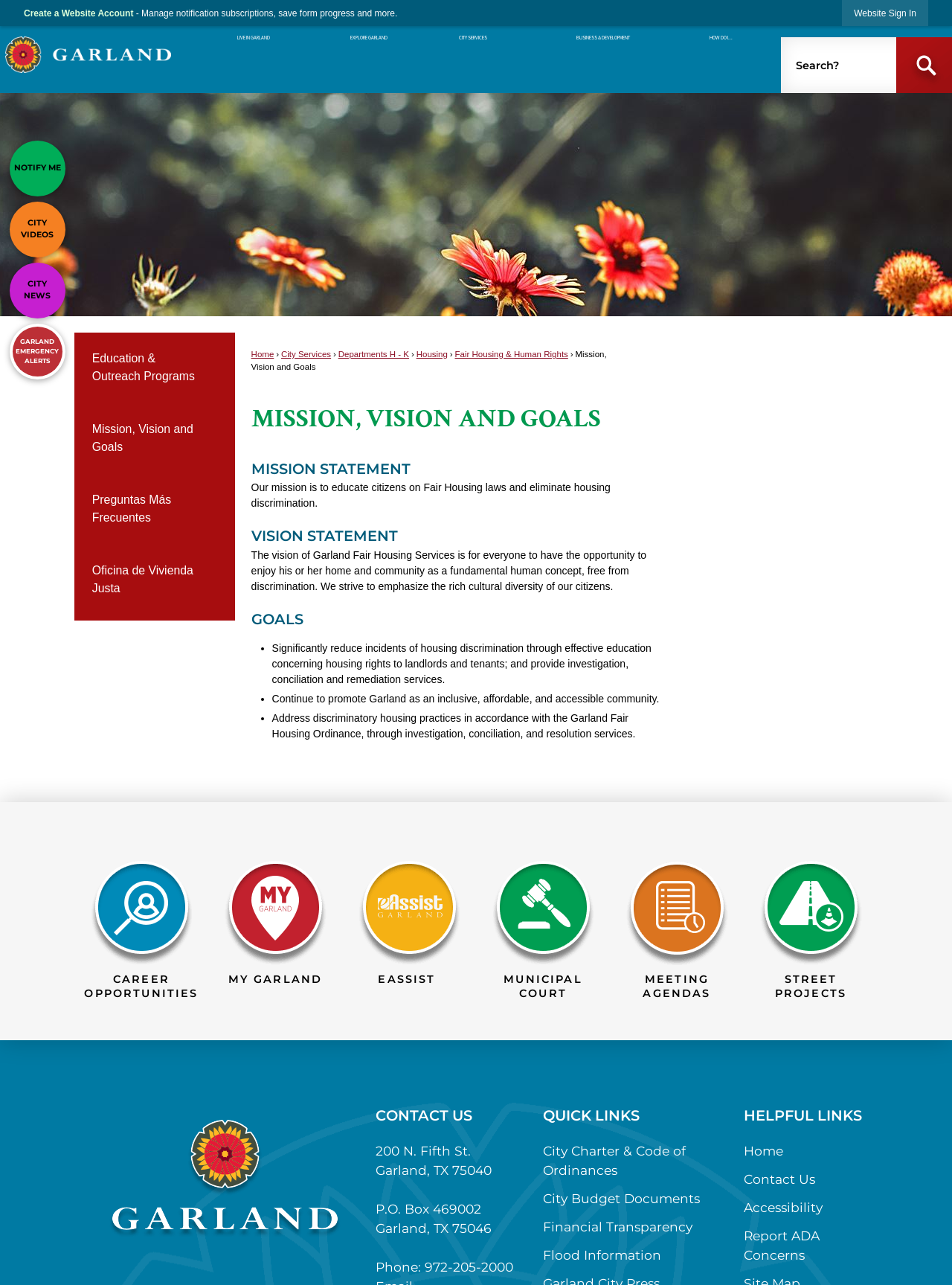Determine the bounding box coordinates of the region that needs to be clicked to achieve the task: "Contact Us".

[0.395, 0.86, 0.57, 0.876]